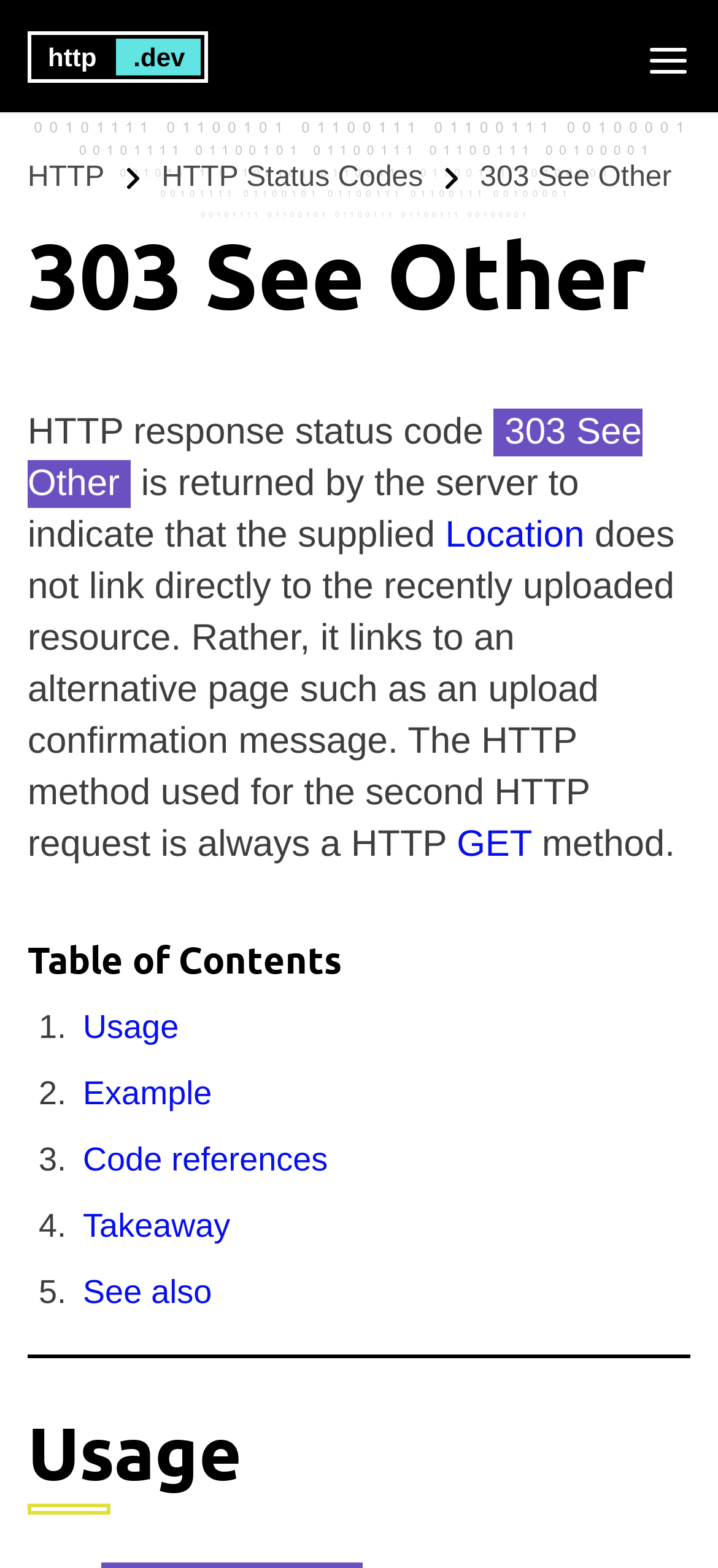Give a complete and precise description of the webpage's appearance.

The webpage is about explaining the HTTP status code "303 See Other". At the top left, there is a link to "http.dev". On the top right, there is a menu button with an image. Below the menu button, there are three links: "HTTP", "HTTP Status Codes", and "303 See Other", each accompanied by a small image. 

A heading "303 See Other" is located below these links. The main content of the webpage starts with a static text describing what the HTTP response status code "303 See Other" is, followed by a marked text and a link to "Location". The text continues to explain the behavior of this status code, including a link to "GET" method.

On the left side, there is a table of contents with links to different sections: "Usage", "Example", "Code references", "Takeaway", and "See also". Below the table of contents, there is a heading "Usage" that marks the start of the usage section.